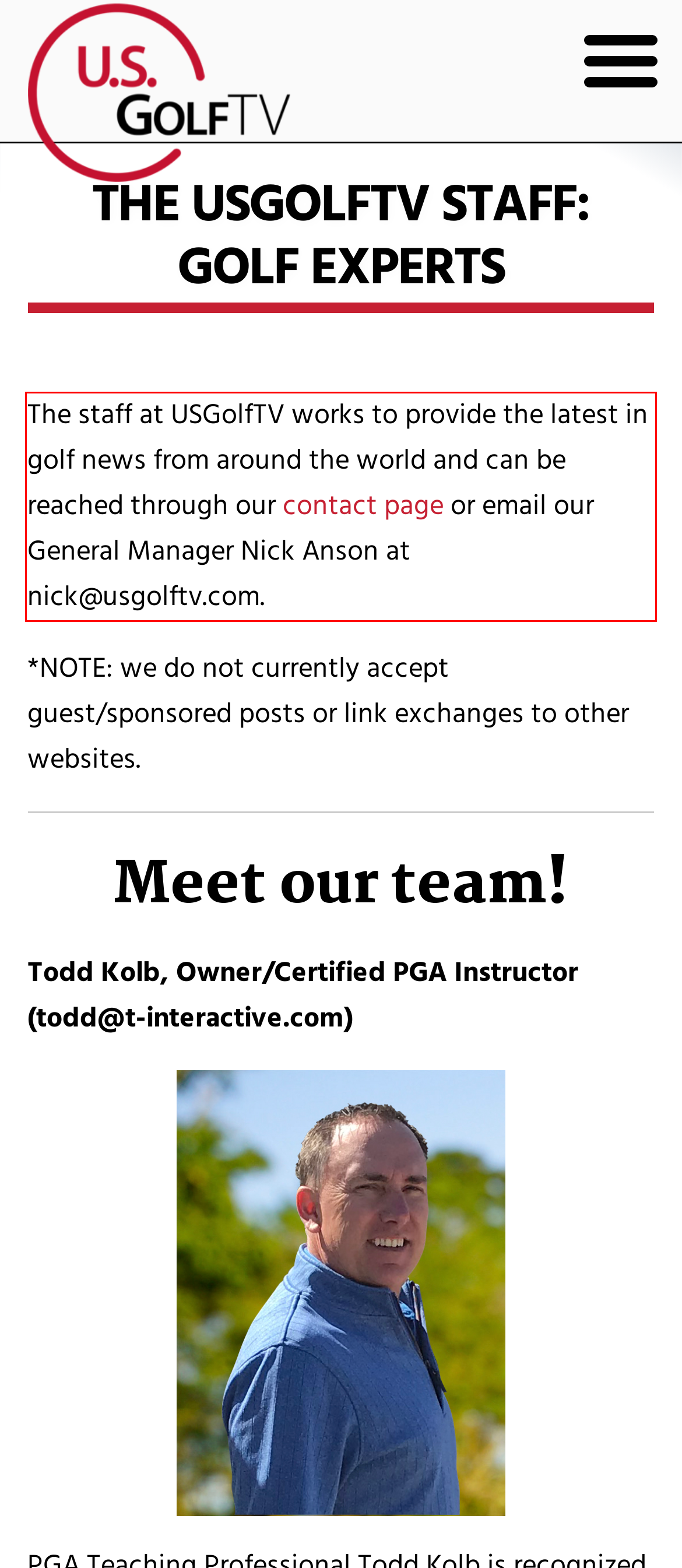Please look at the screenshot provided and find the red bounding box. Extract the text content contained within this bounding box.

The staff at USGolfTV works to provide the latest in golf news from around the world and can be reached through our contact page or email our General Manager Nick Anson at nick@usgolftv.com.